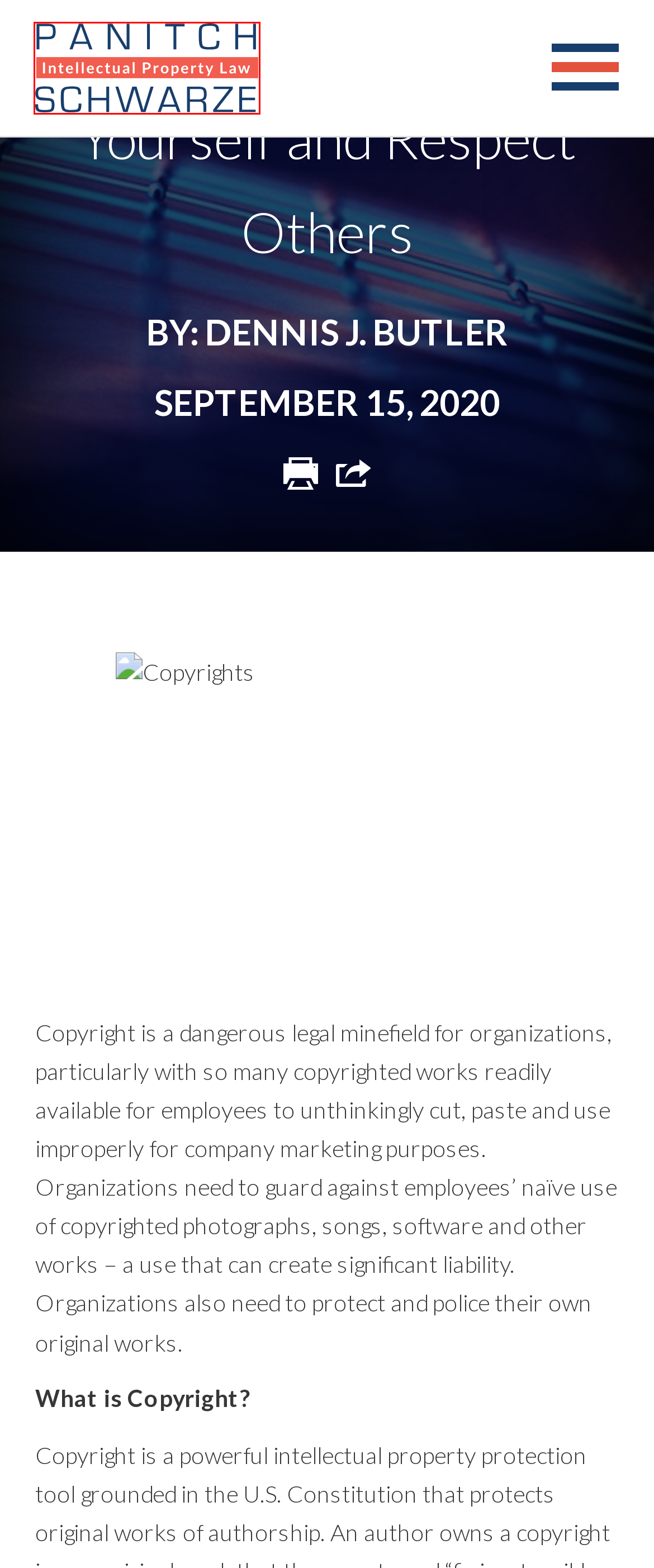Given a screenshot of a webpage with a red rectangle bounding box around a UI element, select the best matching webpage description for the new webpage that appears after clicking the highlighted element. The candidate descriptions are:
A. Knowledge Center - IP Law | Panitch Schwarze
B. Website Disclaimer | Panitch Schwarze
C. Dennis J. Butler - Partner | Panitch Schwarze
D. About Our Firm - Chinese | Panitch Schwarze
E. Careers - Firm Culture | Panitch Schwarze
F. Intellectual Property Law | Panitch Schwarze
G. About Our Firm - Japanese | Panitch Schwarze
H. About Our Firm - French | Panitch Schwarze

F